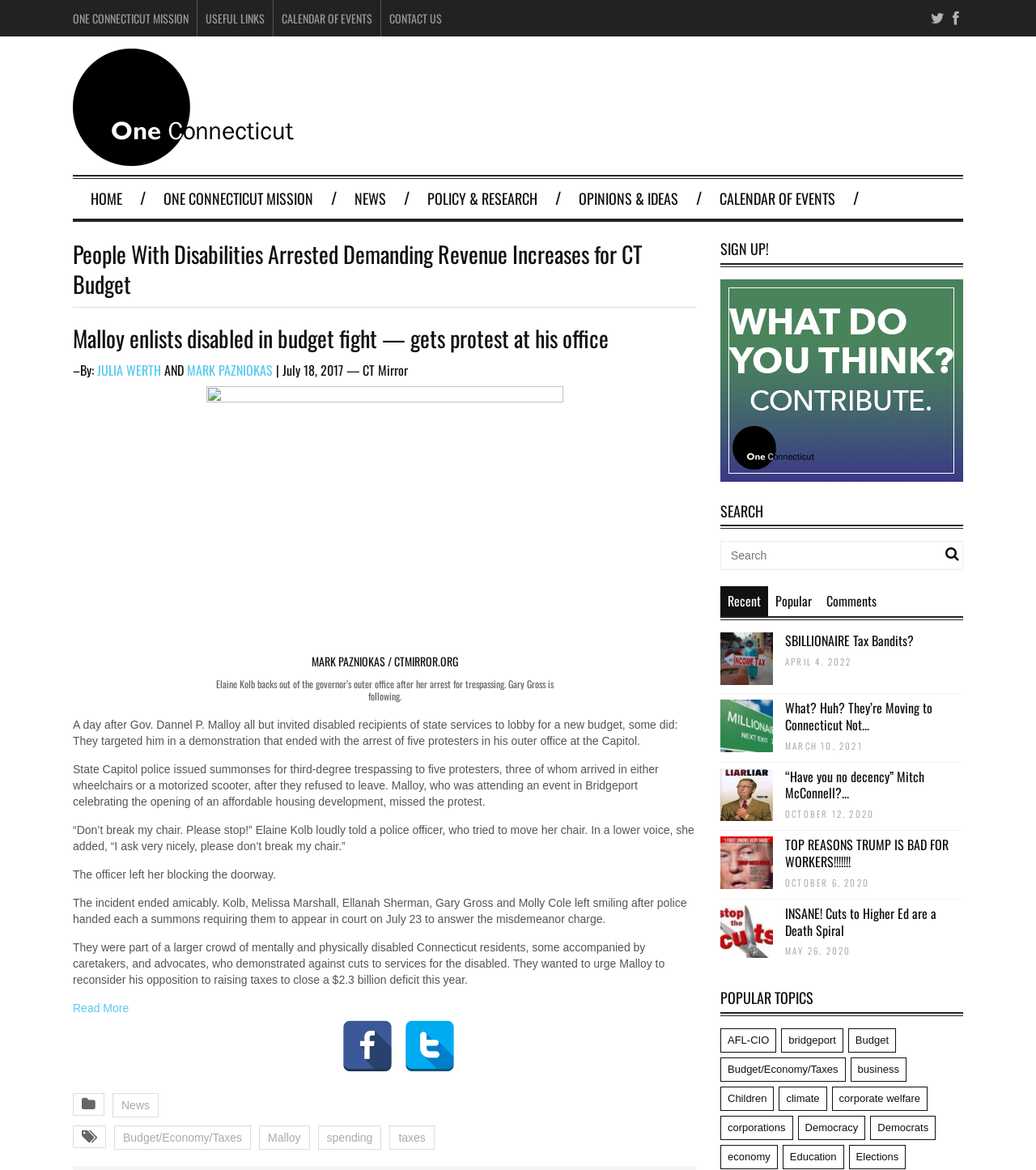Please mark the bounding box coordinates of the area that should be clicked to carry out the instruction: "Share on Facebook".

[0.325, 0.87, 0.383, 0.881]